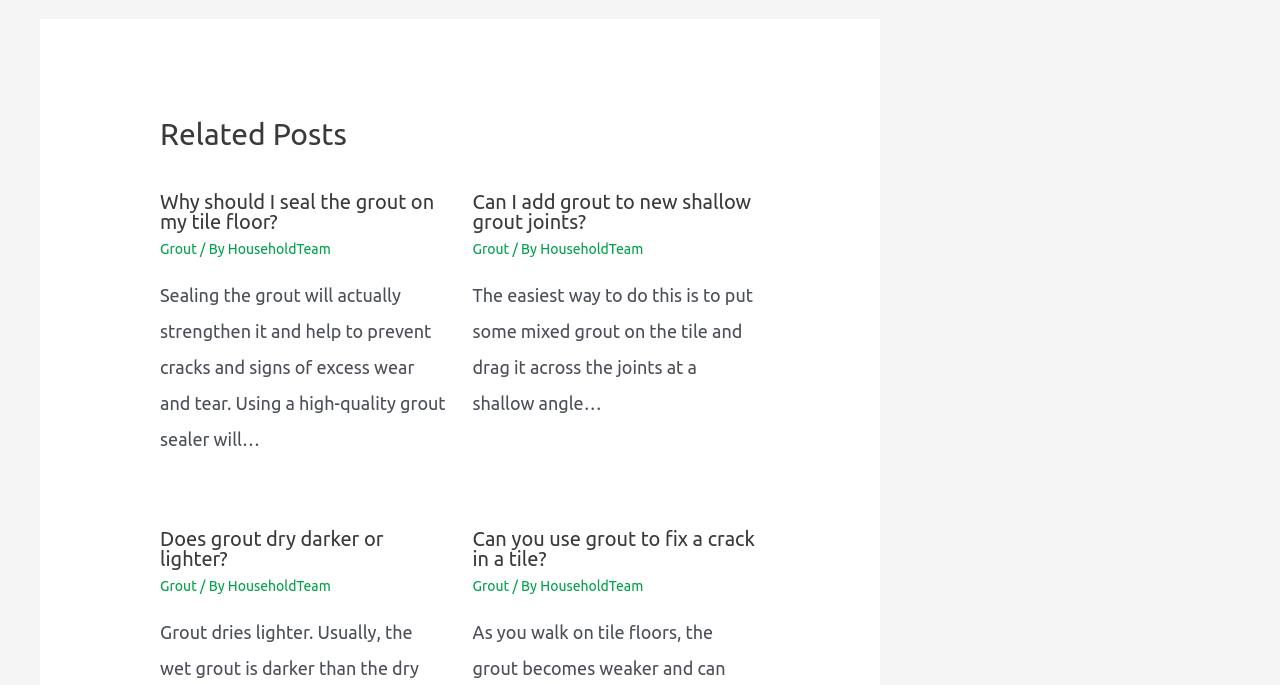What is the purpose of sealing grout?
Answer the question using a single word or phrase, according to the image.

Strengthen it